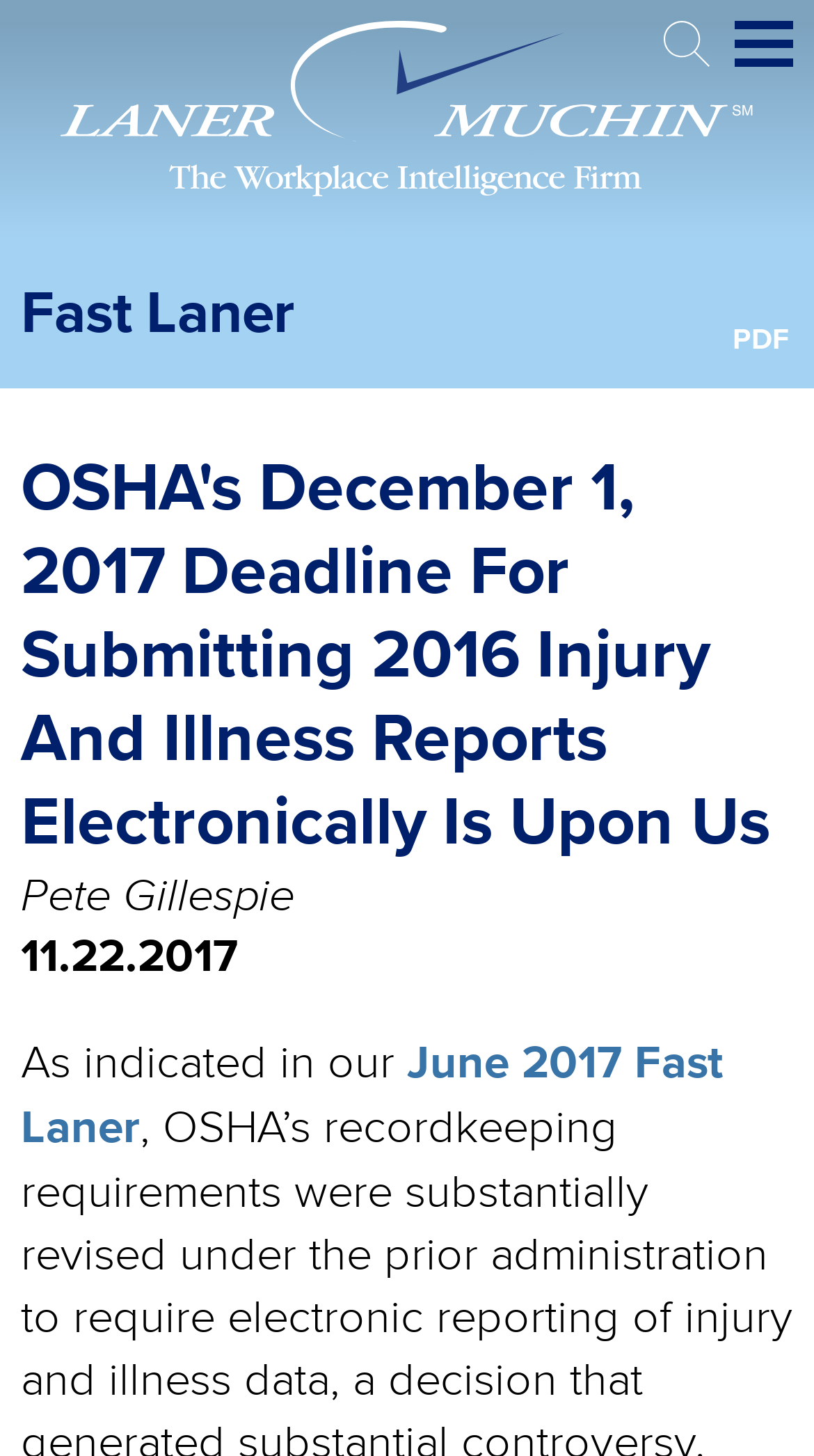Identify the bounding box coordinates for the UI element described by the following text: "alt="Laner Muchin"". Provide the coordinates as four float numbers between 0 and 1, in the format [left, top, right, bottom].

[0.026, 0.014, 0.974, 0.135]